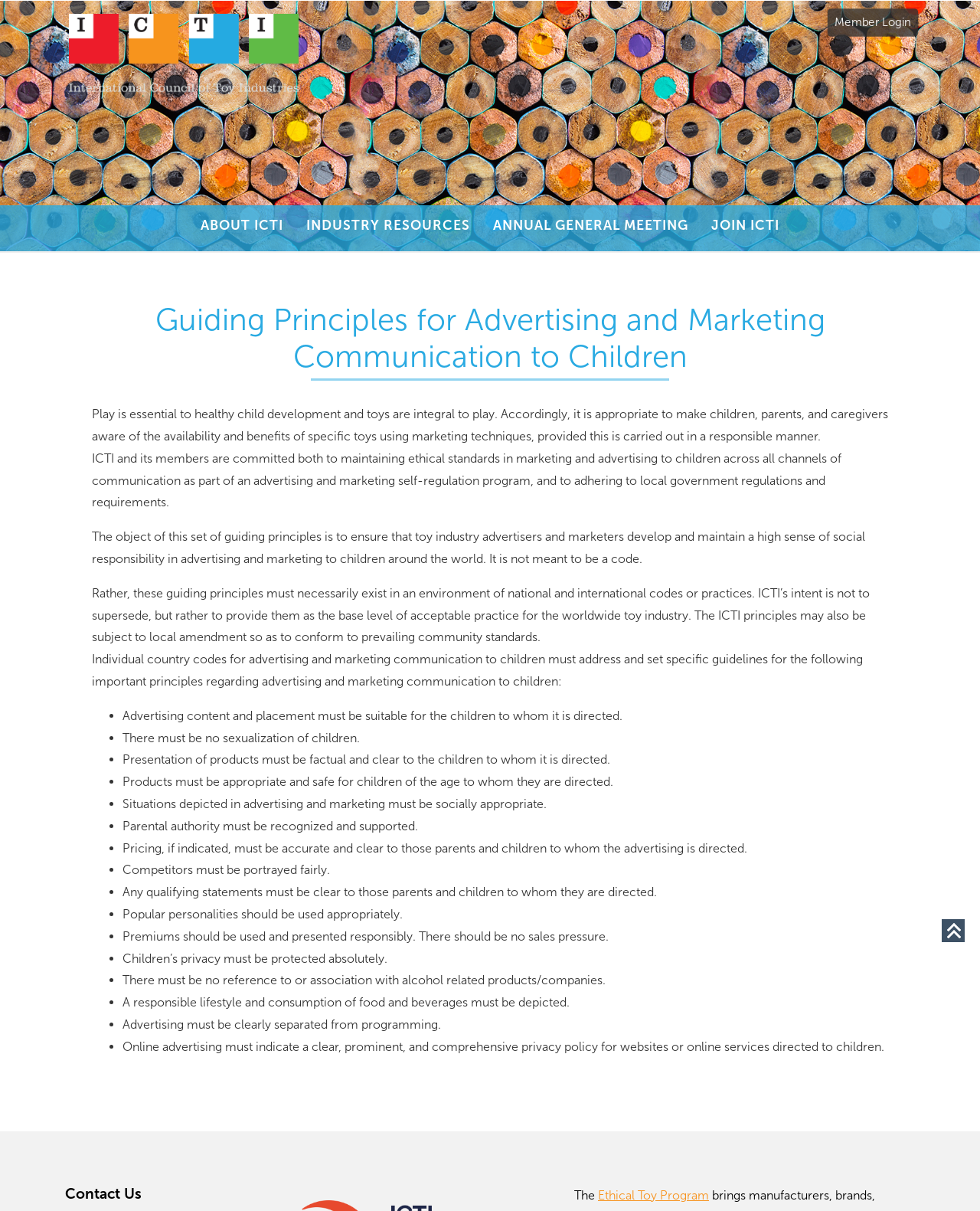How many principles are listed for advertising and marketing communication to children?
Give a detailed explanation using the information visible in the image.

The webpage lists 15 principles for advertising and marketing communication to children, including advertising content and placement must be suitable for the children to whom it is directed, there must be no sexualization of children, and children’s privacy must be protected absolutely.